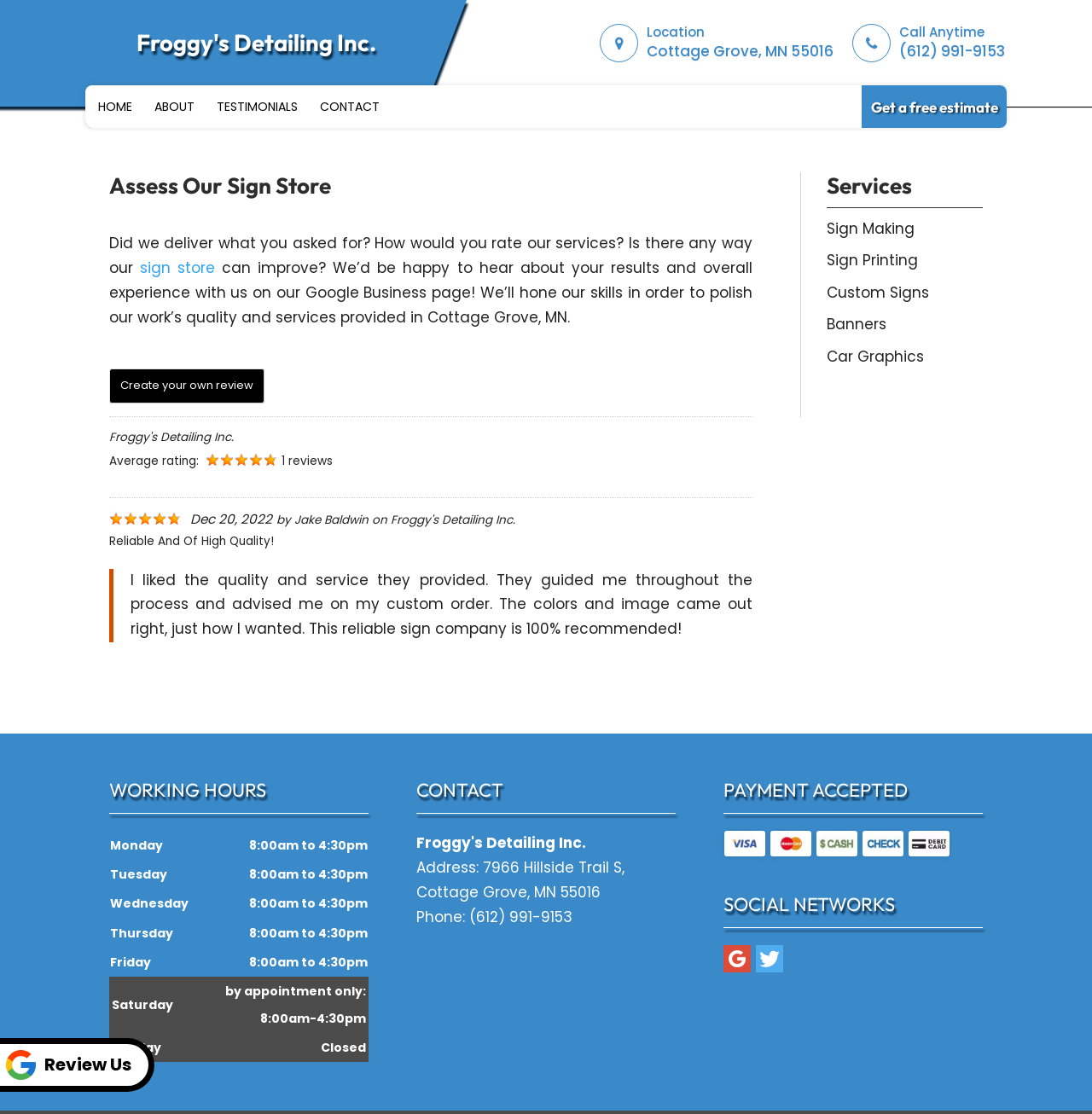Indicate the bounding box coordinates of the element that must be clicked to execute the instruction: "Review Us". The coordinates should be given as four float numbers between 0 and 1, i.e., [left, top, right, bottom].

[0.0, 0.932, 0.141, 0.98]